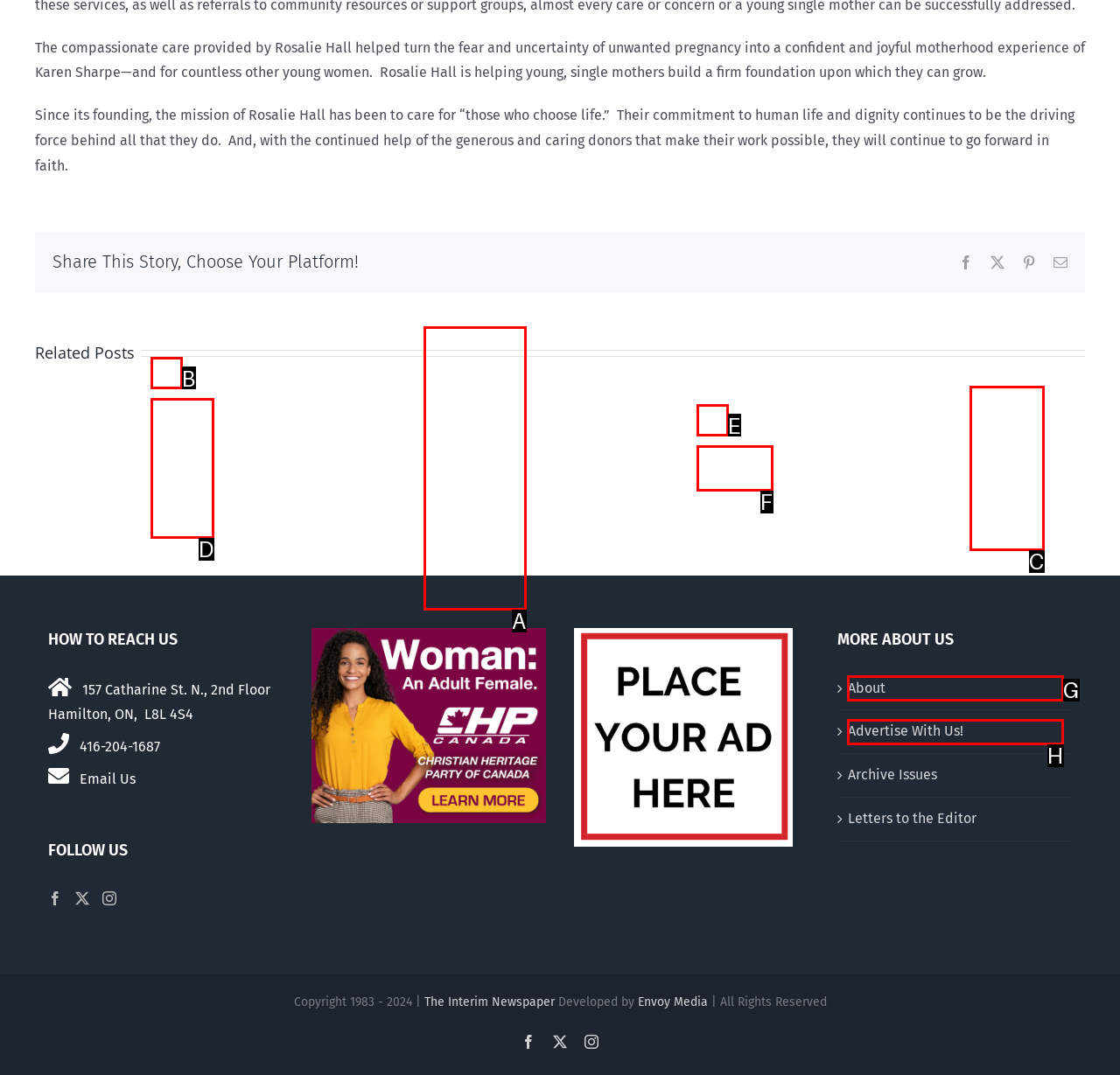Identify which HTML element matches the description: Pro-life MP Mark Warawa, RIP. Answer with the correct option's letter.

B